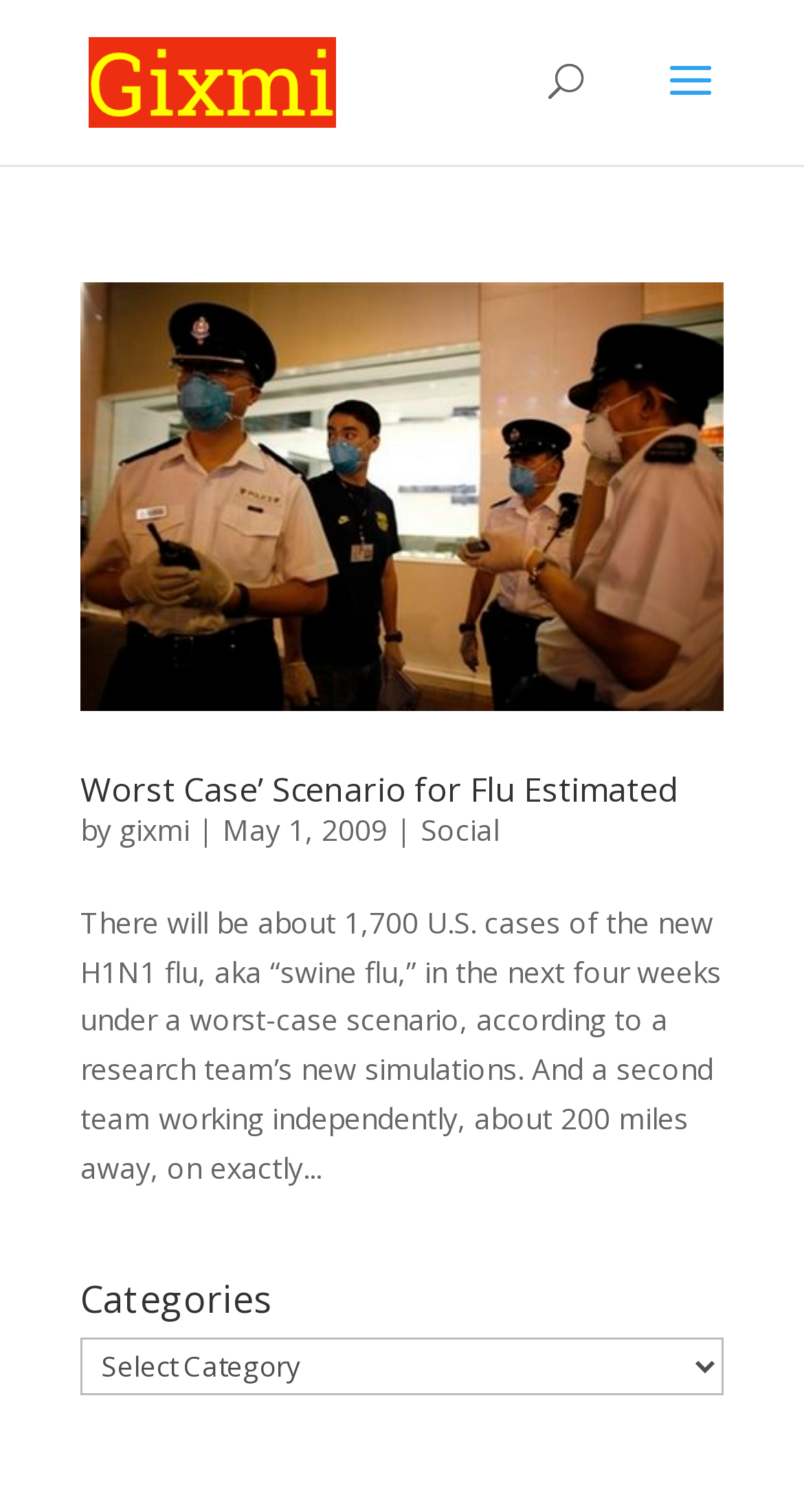Explain the contents of the webpage comprehensively.

The webpage appears to be a news article or blog post about a health threat, specifically the H1N1 flu or "swine flu". At the top of the page, there is a logo or icon with the text "Gixmi" next to it, which is also a clickable link. Below this, there is a search bar that spans about half of the page width.

The main content of the page is an article with a heading that reads "Worst Case’ Scenario for Flu Estimated". This heading is accompanied by an image and a link with the same text. The article itself is a block of text that discusses the estimated number of cases of the flu in the next four weeks under a worst-case scenario.

To the right of the article heading, there is a byline with the text "by" followed by a link to the author's name, "gixmi", and the date "May 1, 2009". There are also links to related categories, including "Social", which is located below the byline.

Further down the page, there is a heading that reads "Categories" with a dropdown combobox next to it, allowing users to select from a list of categories.

Overall, the page has a simple layout with a focus on the main article content, accompanied by some navigation and metadata elements.